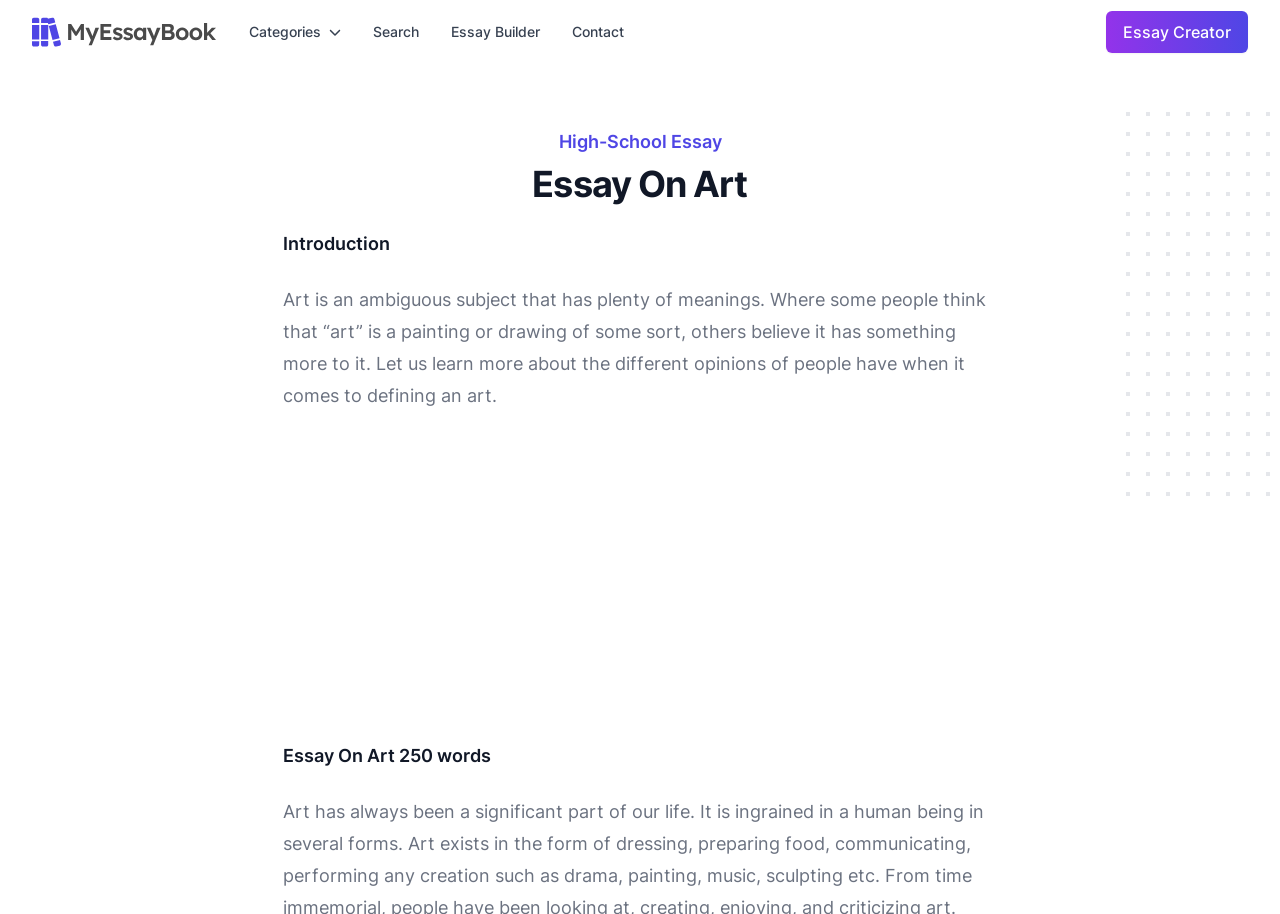Identify and extract the main heading from the webpage.

Essay On Art